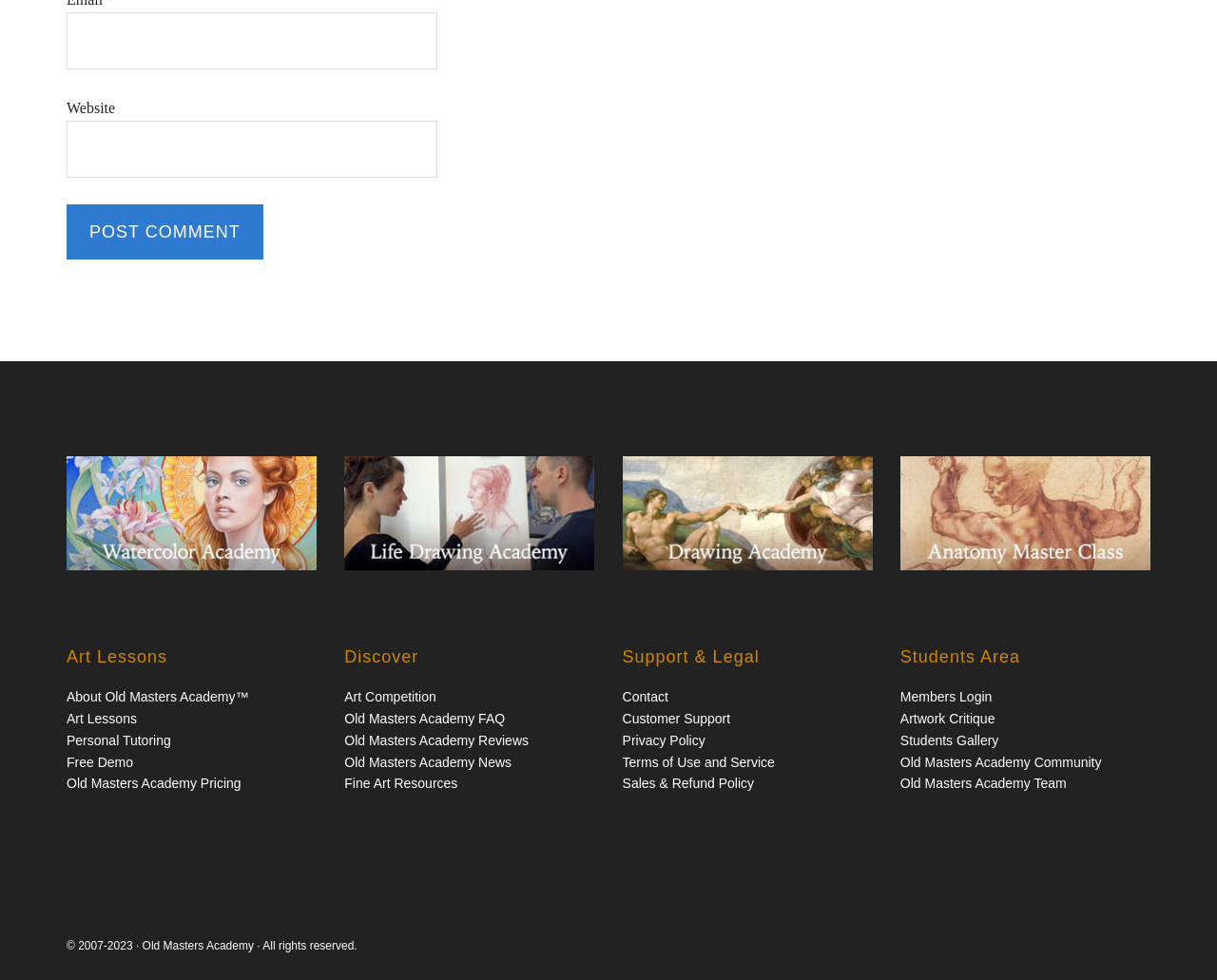Please determine the bounding box coordinates of the section I need to click to accomplish this instruction: "Learn about Art Lessons".

[0.055, 0.66, 0.26, 0.681]